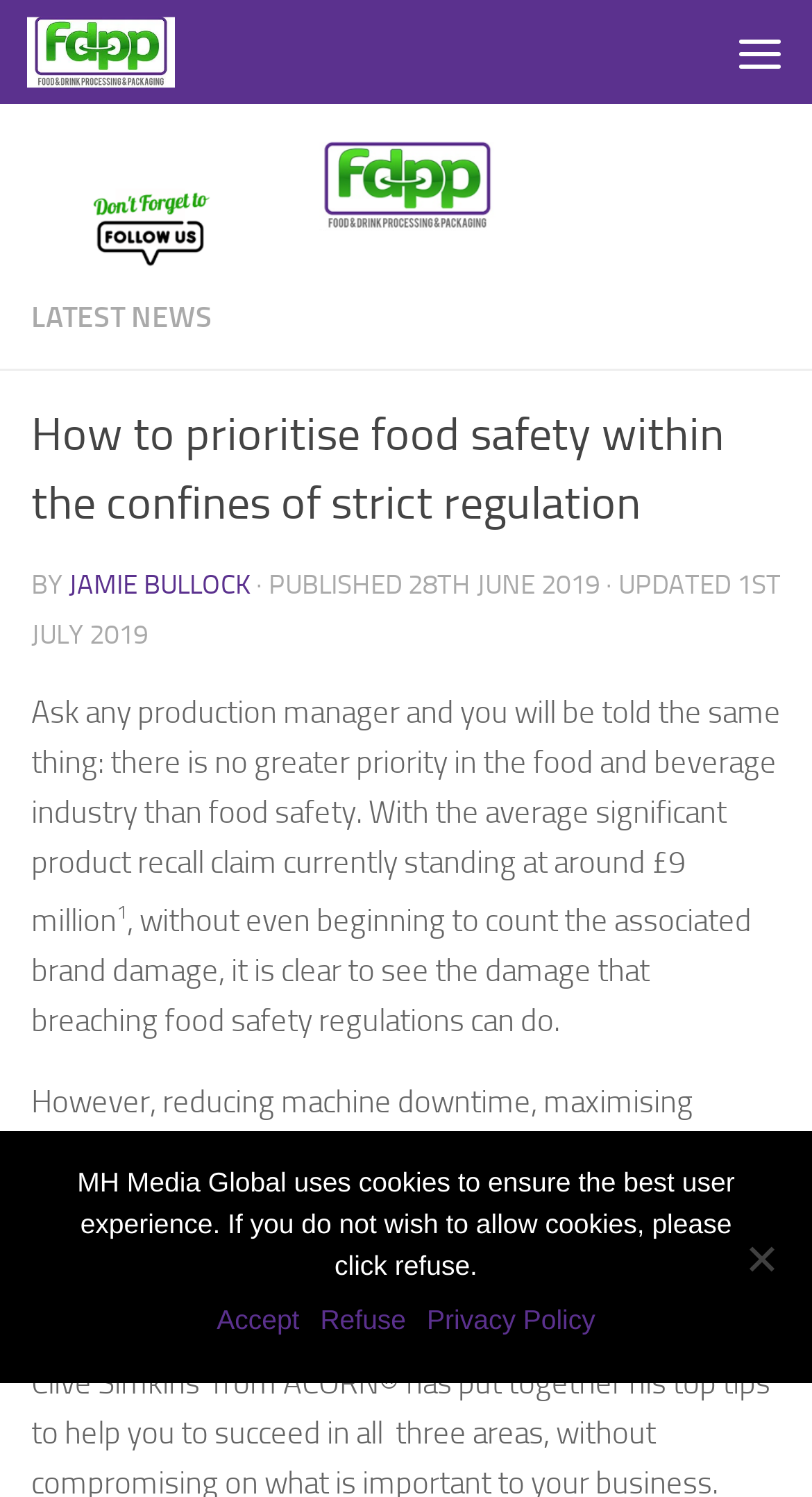Please identify the bounding box coordinates of the element's region that should be clicked to execute the following instruction: "View the article by Jamie Bullock". The bounding box coordinates must be four float numbers between 0 and 1, i.e., [left, top, right, bottom].

[0.085, 0.38, 0.308, 0.401]